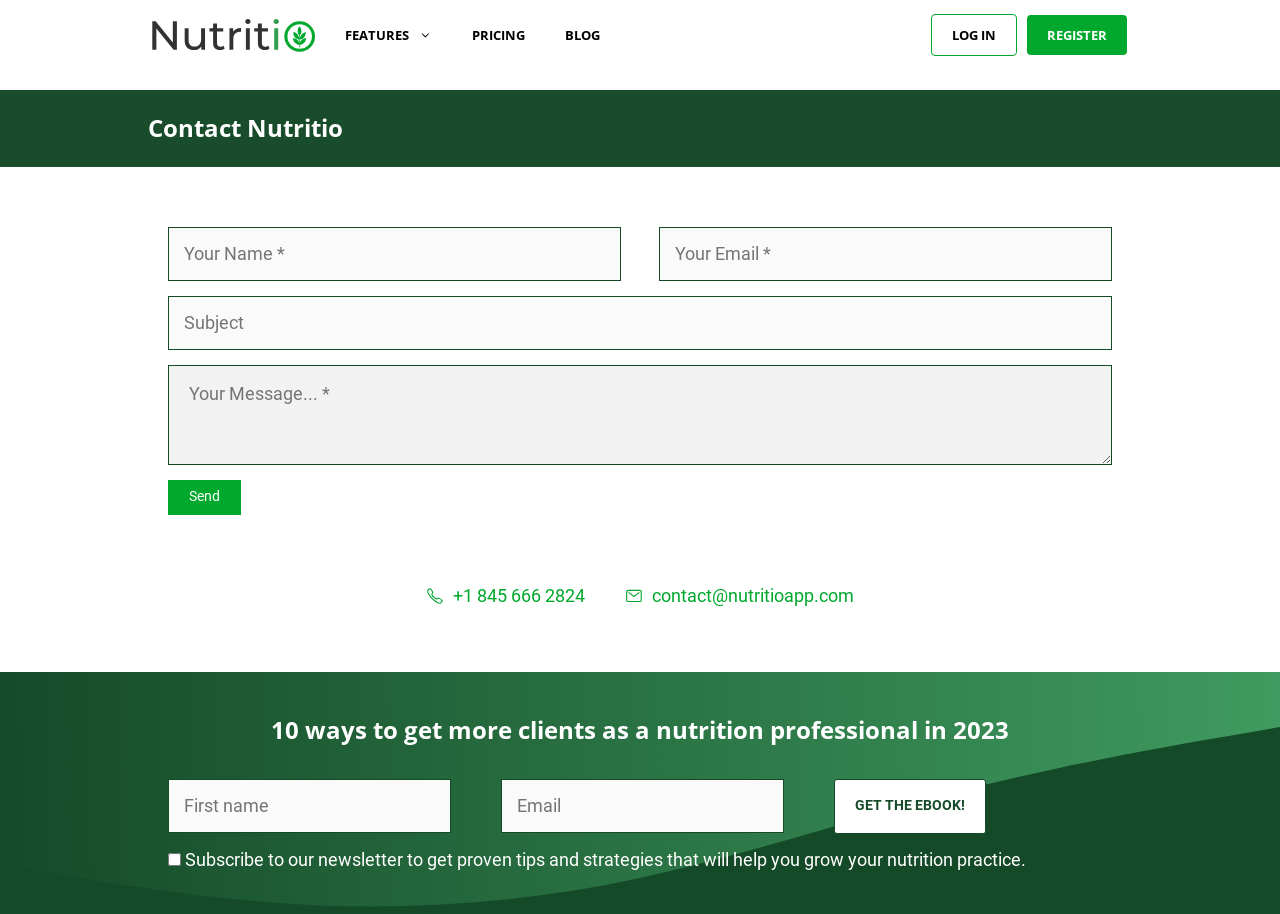Identify the bounding box coordinates of the clickable region to carry out the given instruction: "Get the ebook by clicking the button".

[0.652, 0.852, 0.771, 0.912]